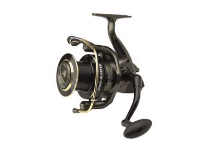Generate a detailed caption that describes the image.

The image features the "Kinetic Wave Blaster," a high-performance fishing reel designed for anglers seeking durability and precision. This reel showcases a sleek black design with gold accents, highlighting its robust construction and aesthetic appeal. The Kinetic Wave Blaster is equipped with a smooth drag system, an aluminum handle with a soft touch knob for comfortable use, and a fat bail arm for enhanced functionality. Perfect for both novice and experienced fishermen, this reel delivers reliability and efficiency on the water, making it an excellent choice for a variety of fishing applications.